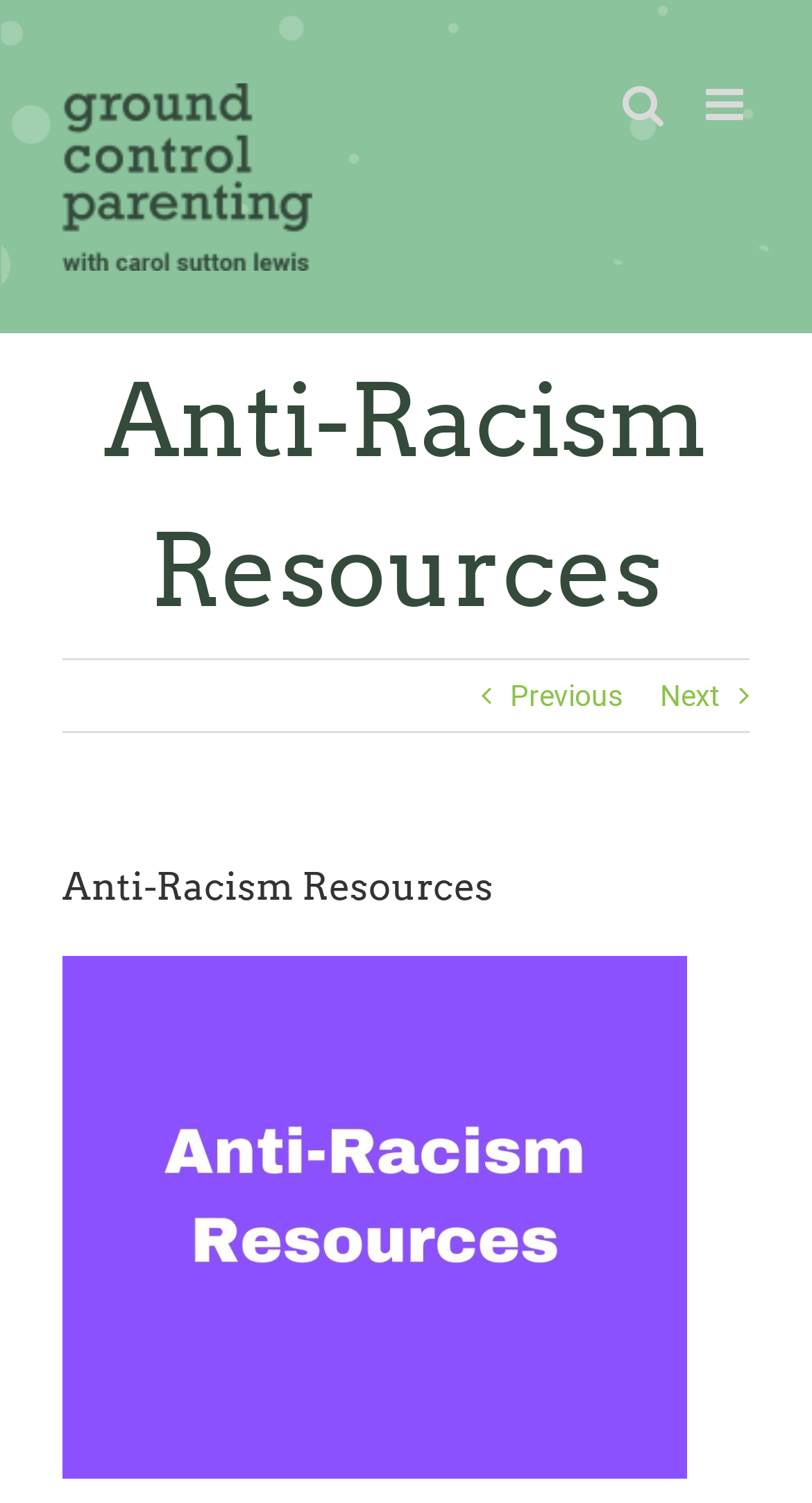What is the main topic of the webpage?
Using the image provided, answer with just one word or phrase.

Anti-Racism Resources